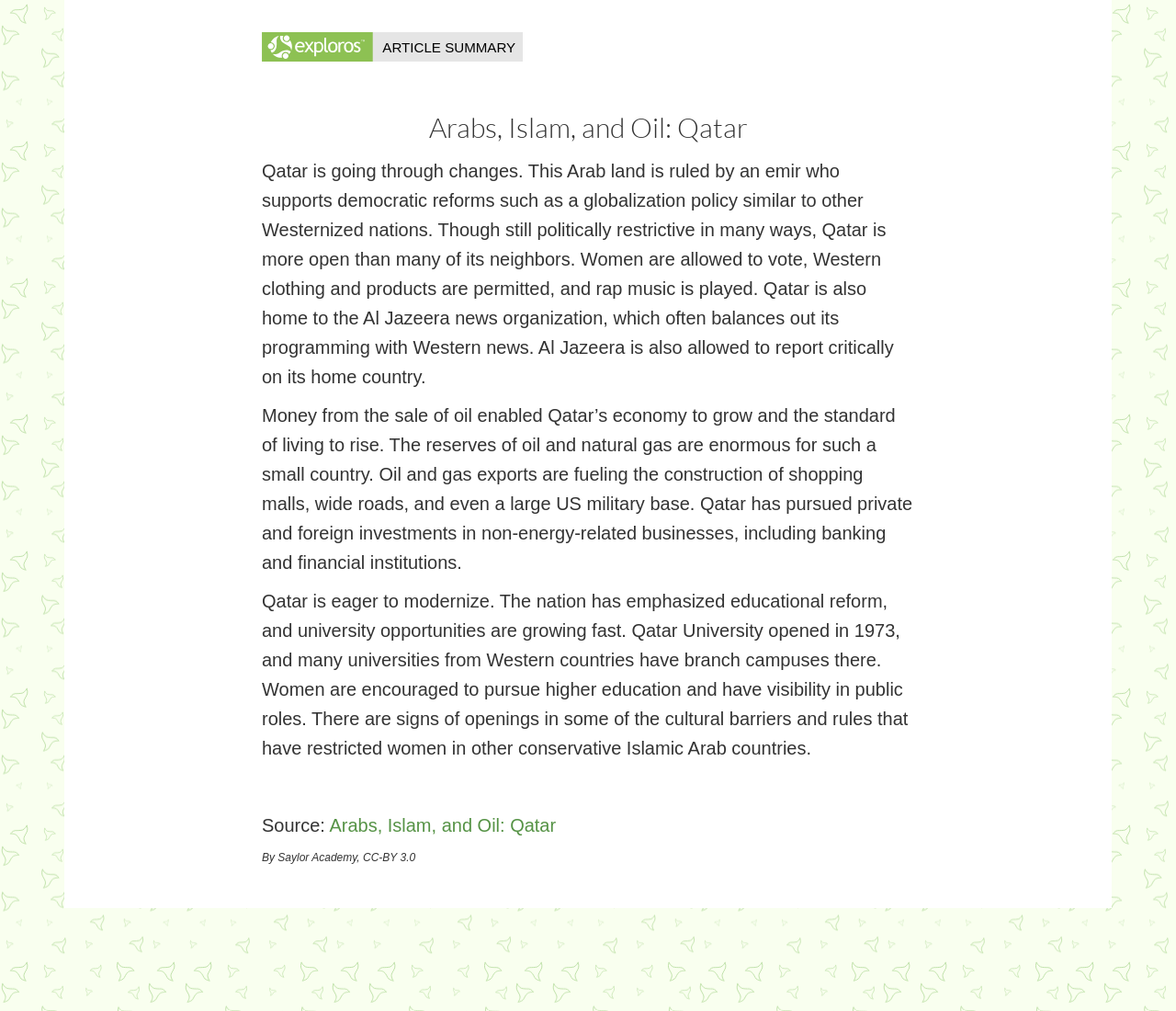Refer to the element description Arabs, Islam, and Oil: Qatar and identify the corresponding bounding box in the screenshot. Format the coordinates as (top-left x, top-left y, bottom-right x, bottom-right y) with values in the range of 0 to 1.

[0.28, 0.806, 0.473, 0.826]